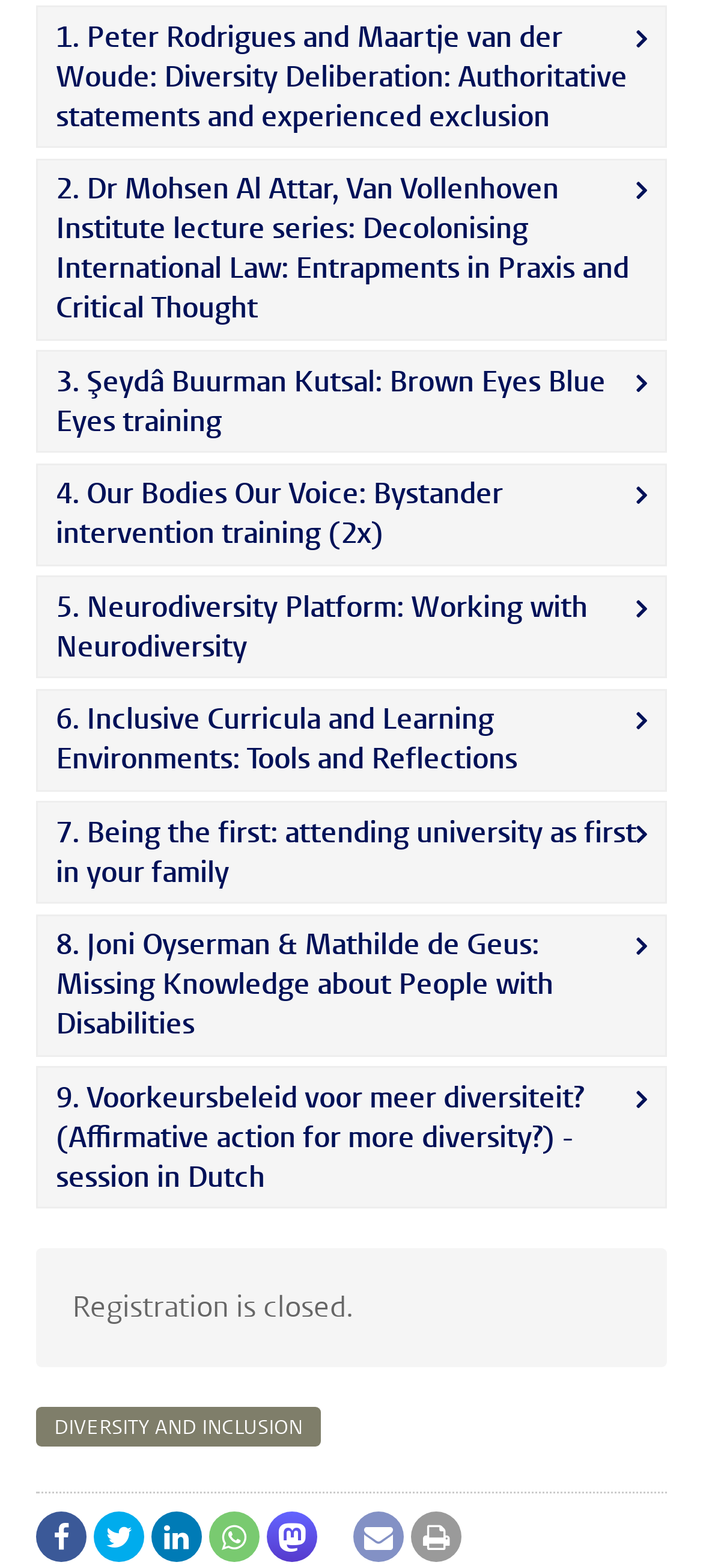Determine the coordinates of the bounding box for the clickable area needed to execute this instruction: "Click on the registration status text".

[0.103, 0.821, 0.503, 0.845]